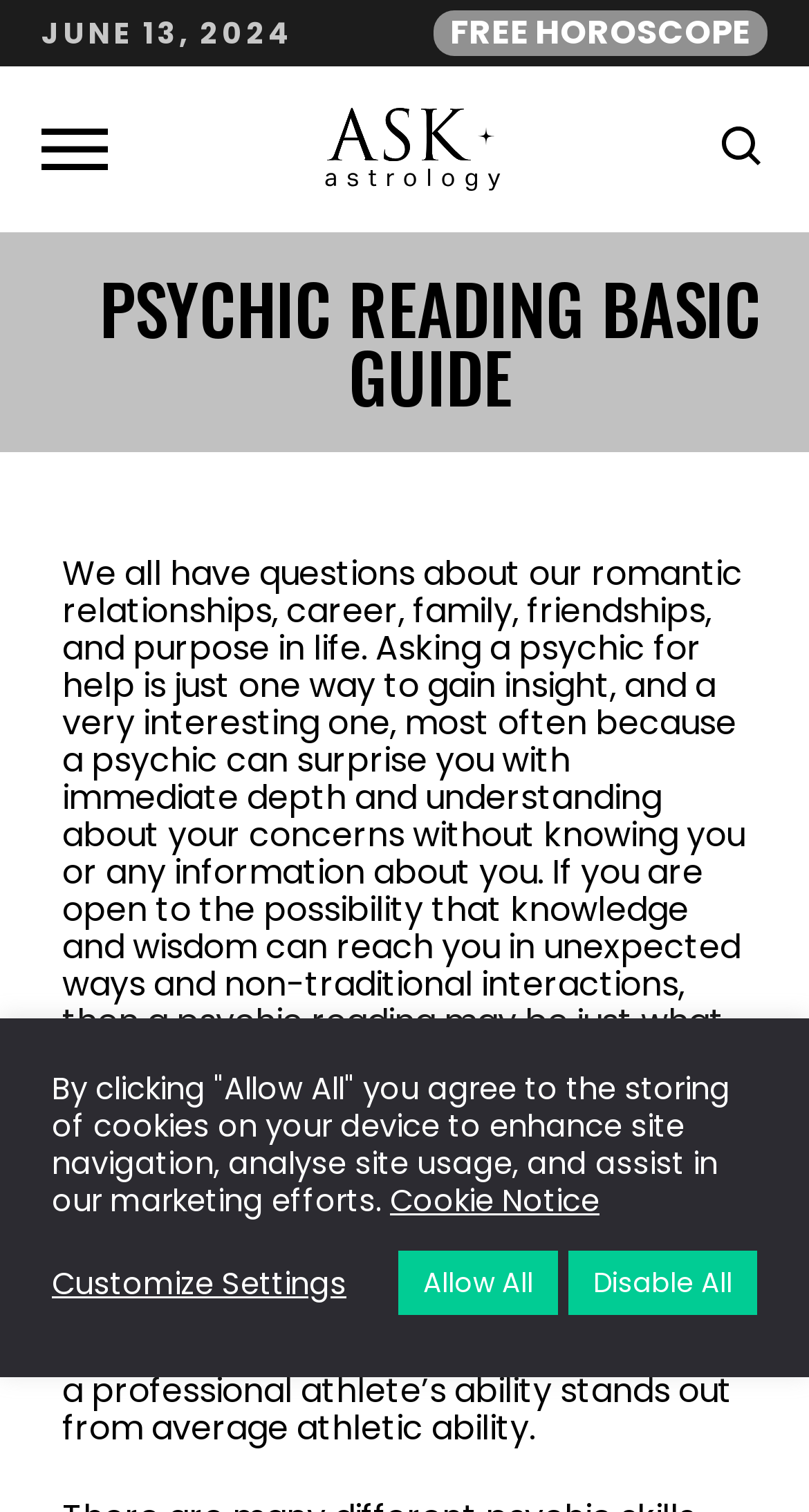What is the topic of the webpage?
Please provide a single word or phrase answer based on the image.

Psychic Reading